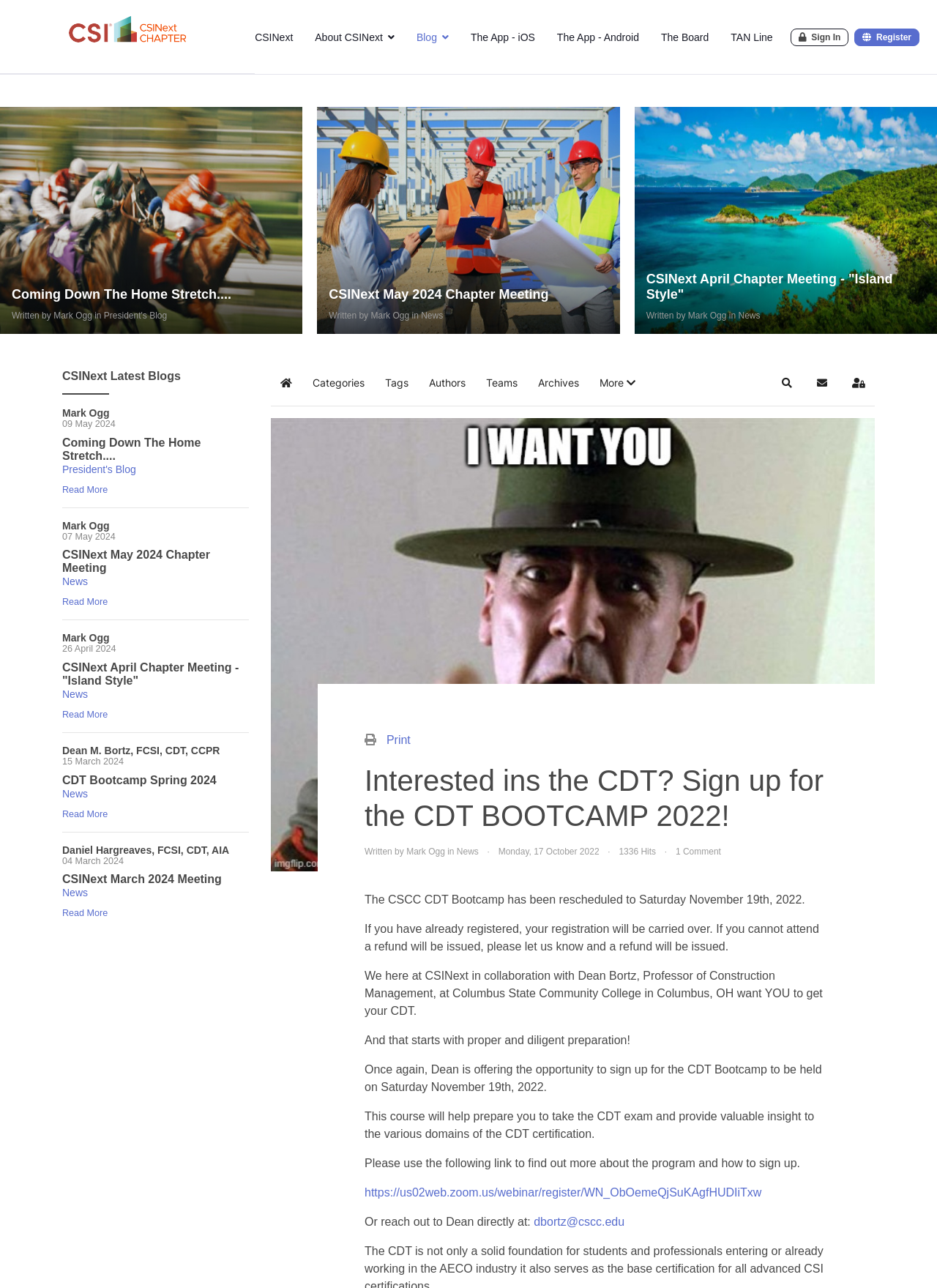Locate the bounding box coordinates of the clickable region to complete the following instruction: "Search."

[0.824, 0.287, 0.855, 0.308]